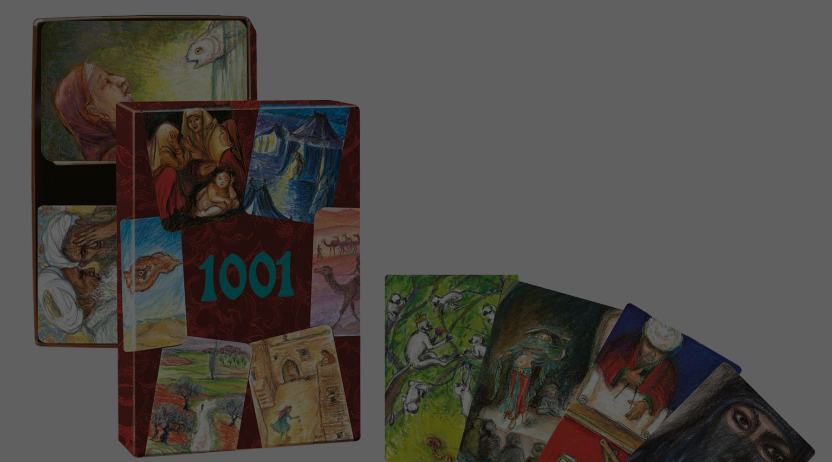Summarize the image with a detailed caption.

The image features the artistic packaging and contents of "1001," a deck of associative cards created by Canadian artist Andrée Pouliot. The box is prominently displayed, adorned with vibrant illustrations referencing various stories and themes, suggesting a rich narrative depth inspired by diverse cultural influences. Surrounding the box are several cards, each showcasing distinct, colorful artwork that captures a blend of traditional and contemporary artistic styles. This deck, consisting of 55 unique miniatures painted in gouache and pastel, reflects Pouliot's unique approach as a "visual storyteller," inviting users to explore associations inspired by the imagery depicted. The overall presentation emphasizes both creativity and the storytelling potential embedded in each card and its design.